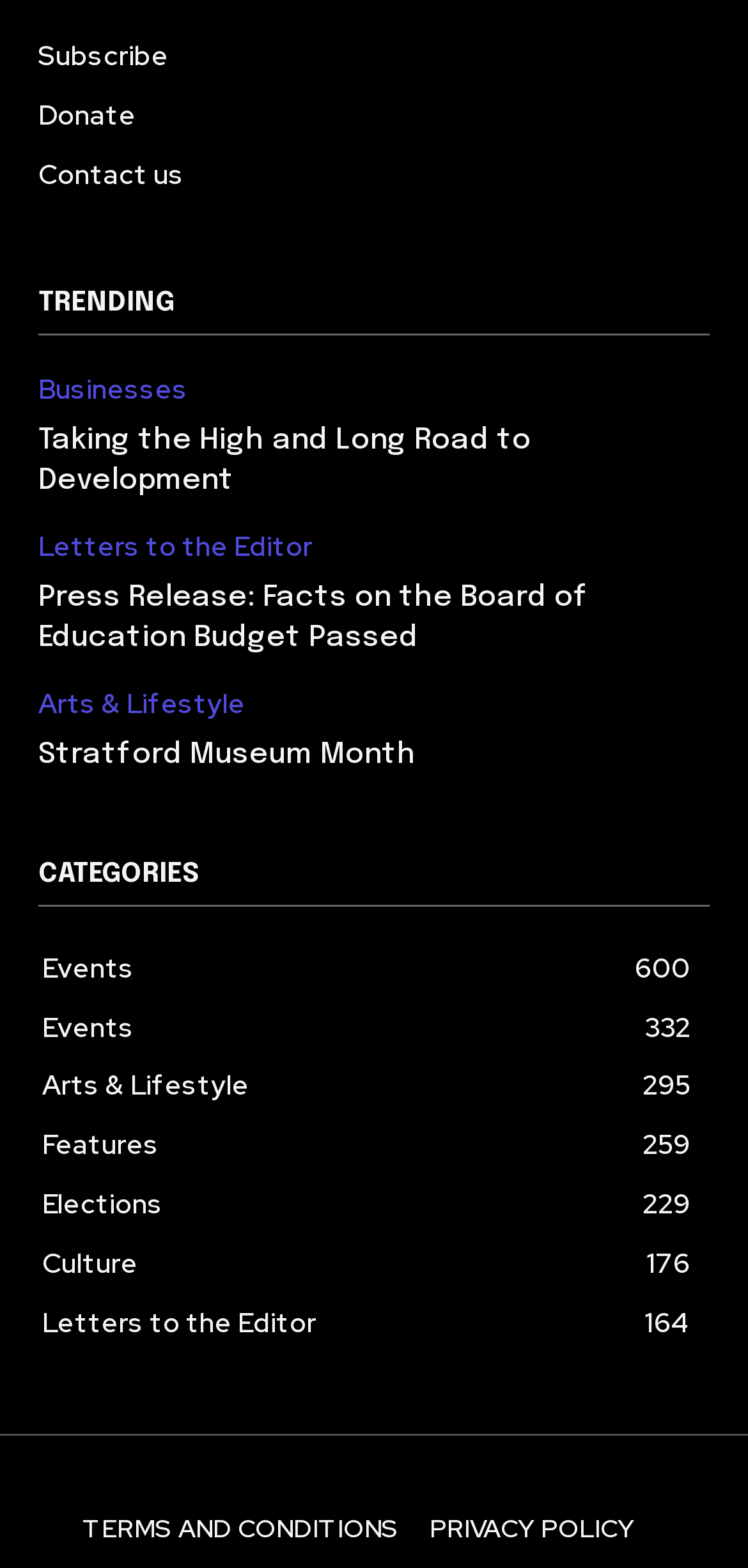Determine the bounding box of the UI element mentioned here: "Arts & Lifestyle295". The coordinates must be in the format [left, top, right, bottom] with values ranging from 0 to 1.

[0.056, 0.682, 0.333, 0.704]